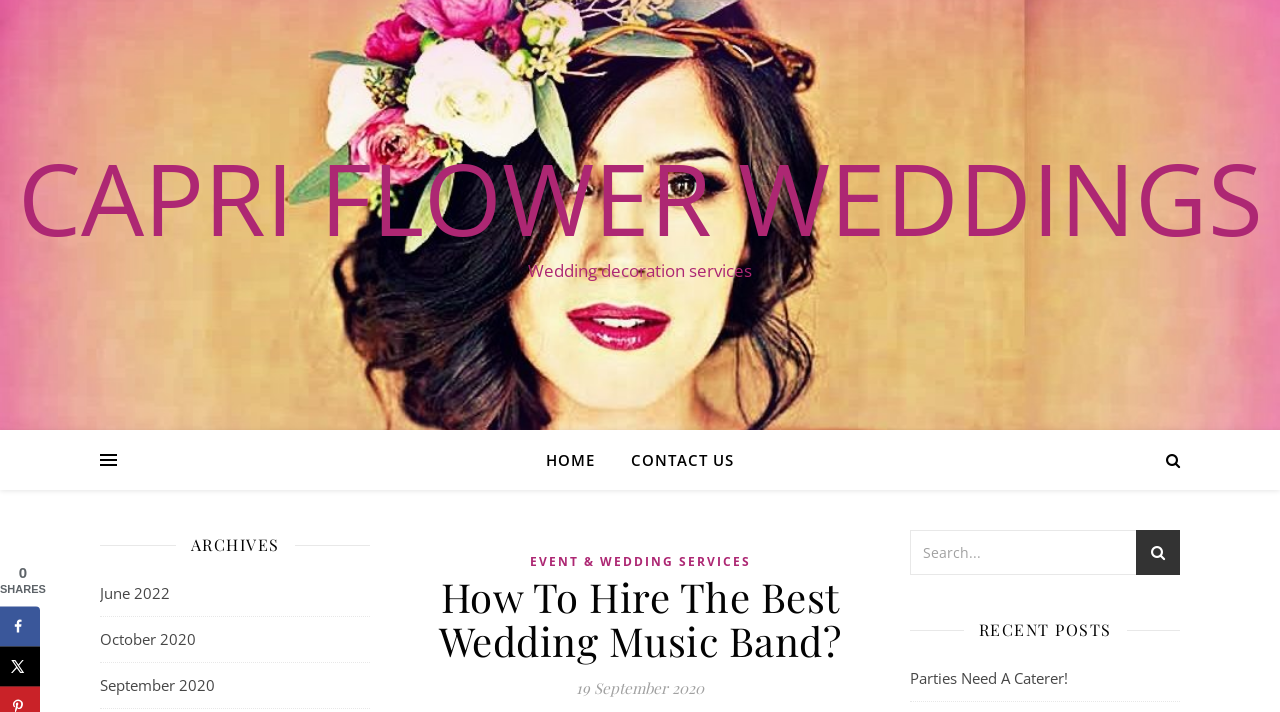Kindly provide the bounding box coordinates of the section you need to click on to fulfill the given instruction: "search for something".

[0.711, 0.744, 0.922, 0.808]